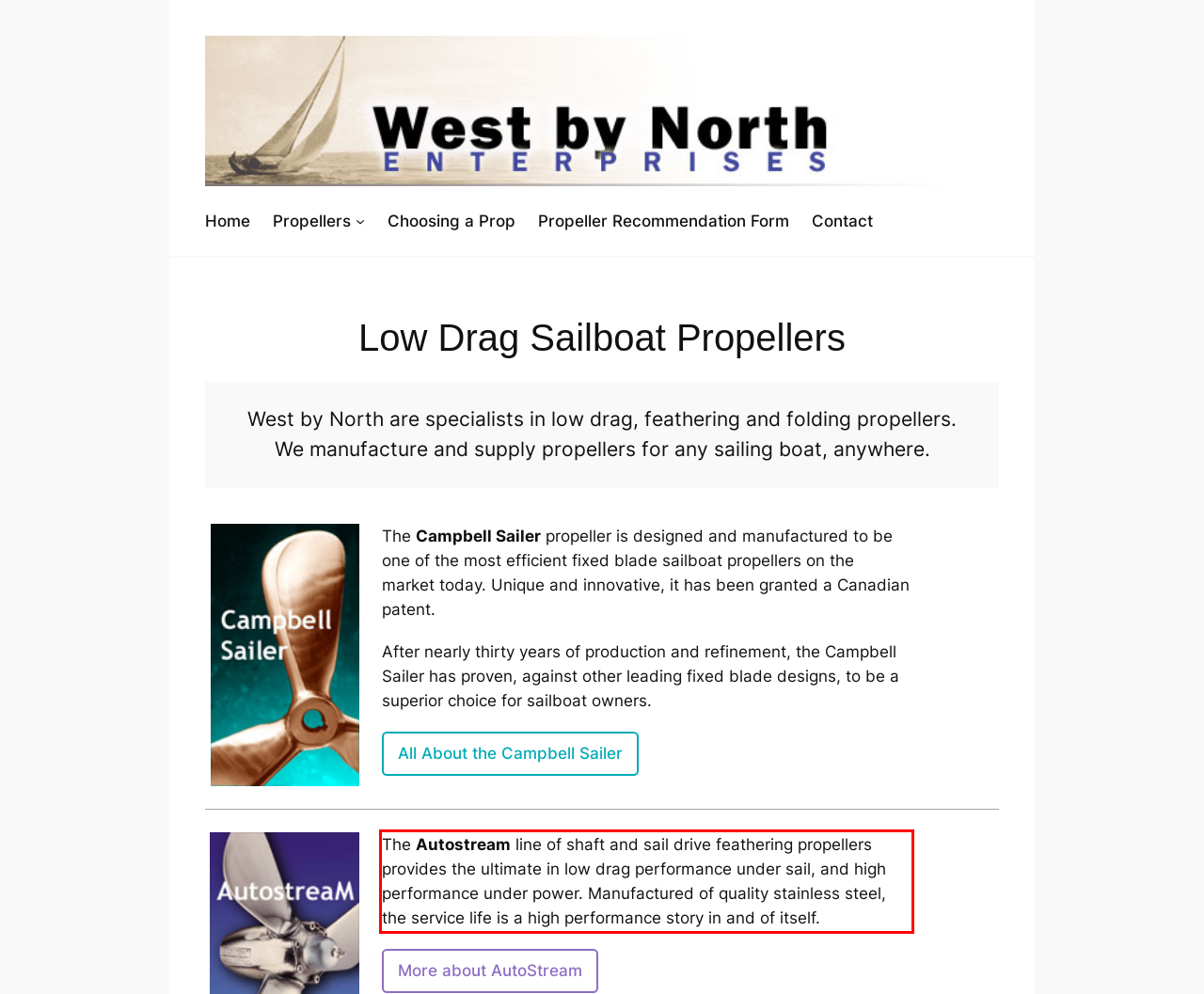Within the screenshot of a webpage, identify the red bounding box and perform OCR to capture the text content it contains.

The Autostream line of shaft and sail drive feathering propellers provides the ultimate in low drag performance under sail, and high performance under power. Manufactured of quality stainless steel, the service life is a high performance story in and of itself.